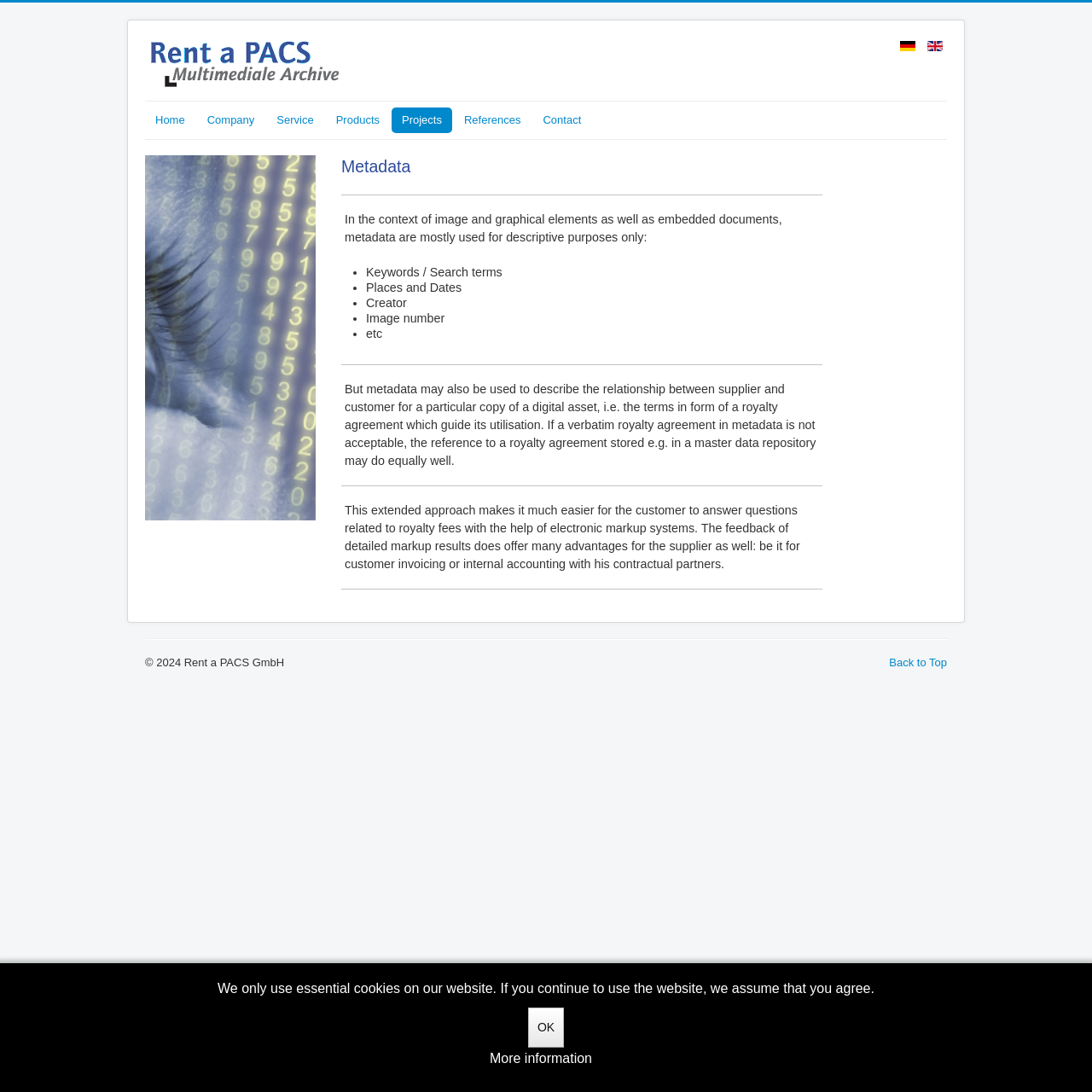Please specify the bounding box coordinates in the format (top-left x, top-left y, bottom-right x, bottom-right y), with all values as floating point numbers between 0 and 1. Identify the bounding box of the UI element described by: Back to Top

[0.814, 0.601, 0.867, 0.612]